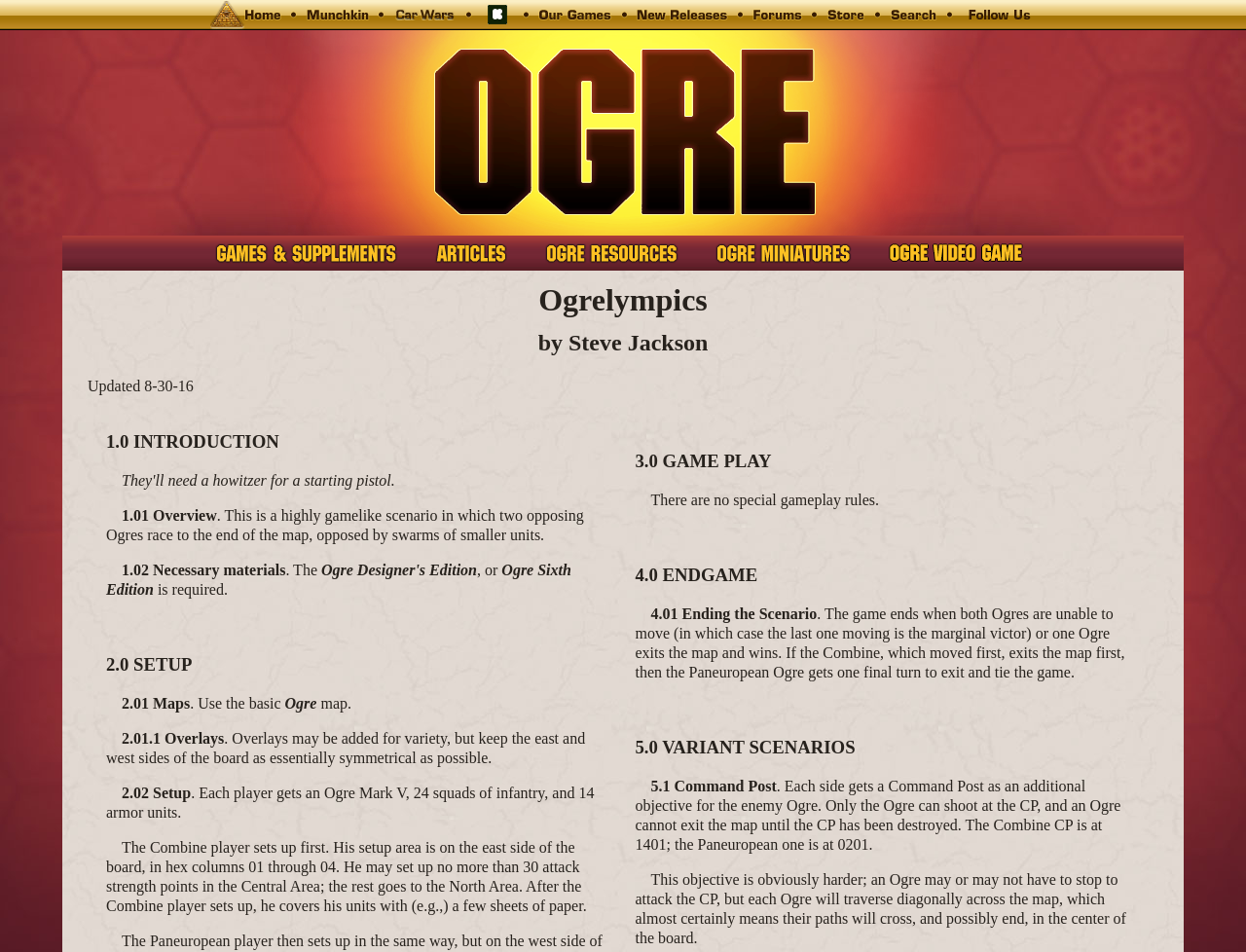Determine the bounding box coordinates for the region that must be clicked to execute the following instruction: "Contact Us".

[0.771, 0.016, 0.832, 0.034]